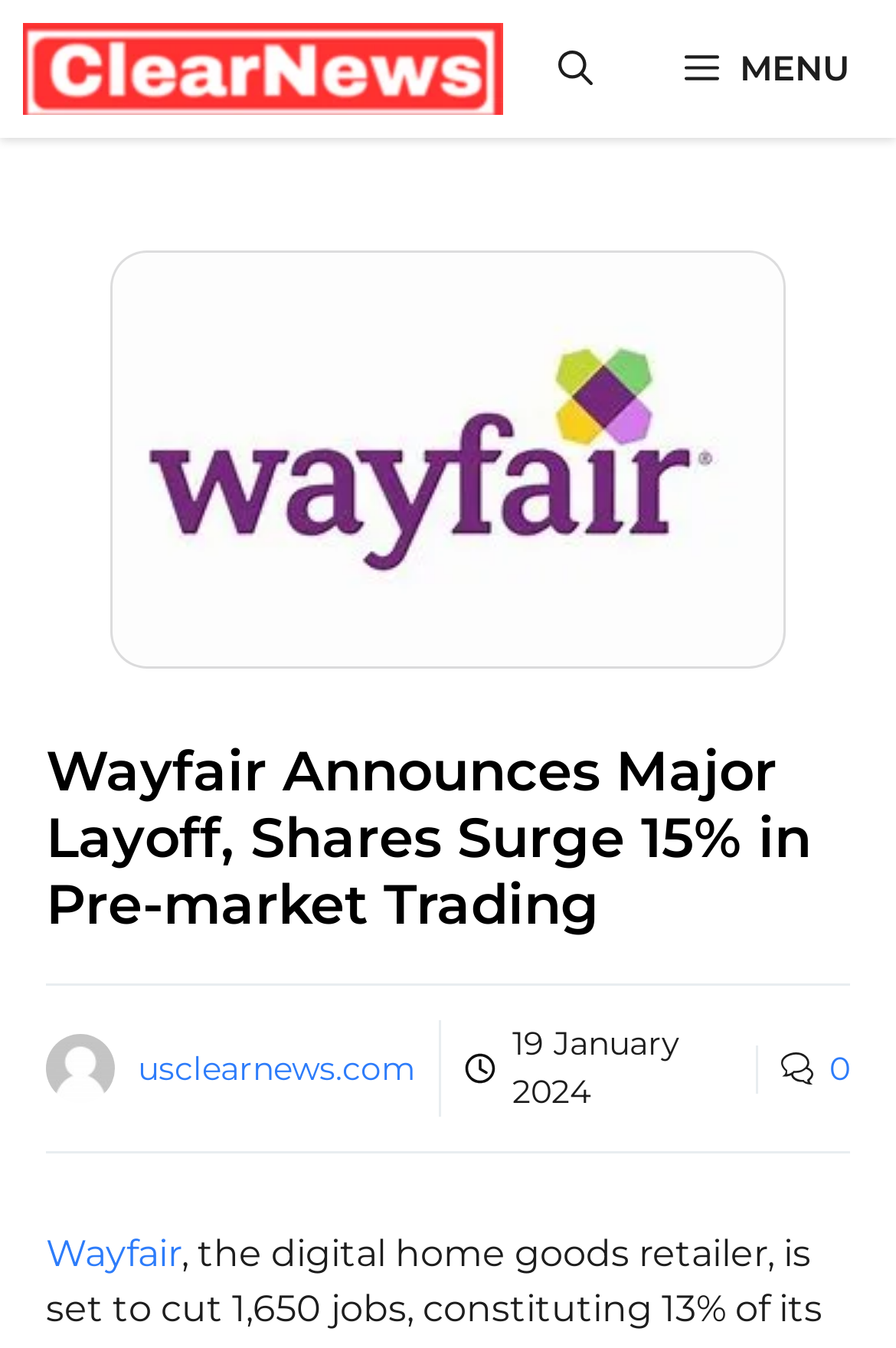What is the function of the button with the text 'MENU'?
Kindly give a detailed and elaborate answer to the question.

I determined the answer by examining the button element with the text 'MENU' and the attribute 'expanded: False controls: generate-slideout-menu', which suggests that the button is used to open a slideout menu.